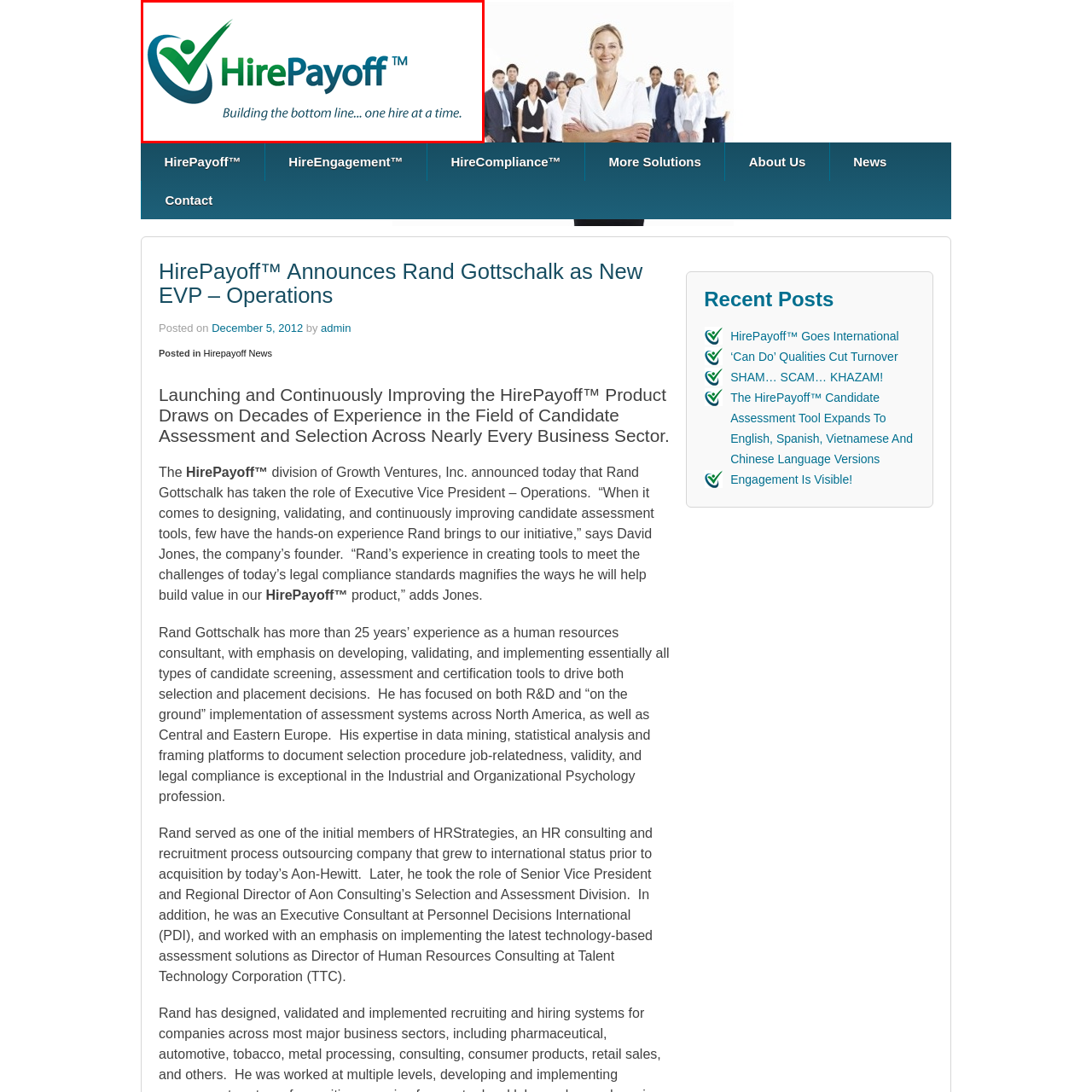Study the part of the image enclosed in the turquoise frame and answer the following question with detailed information derived from the image: 
What is the company's commitment according to the slogan?

The slogan 'Building the bottom line... one hire at a time.' articulates the company's commitment to enhancing organizational performance through effective hiring practices, which is the core of their mission.